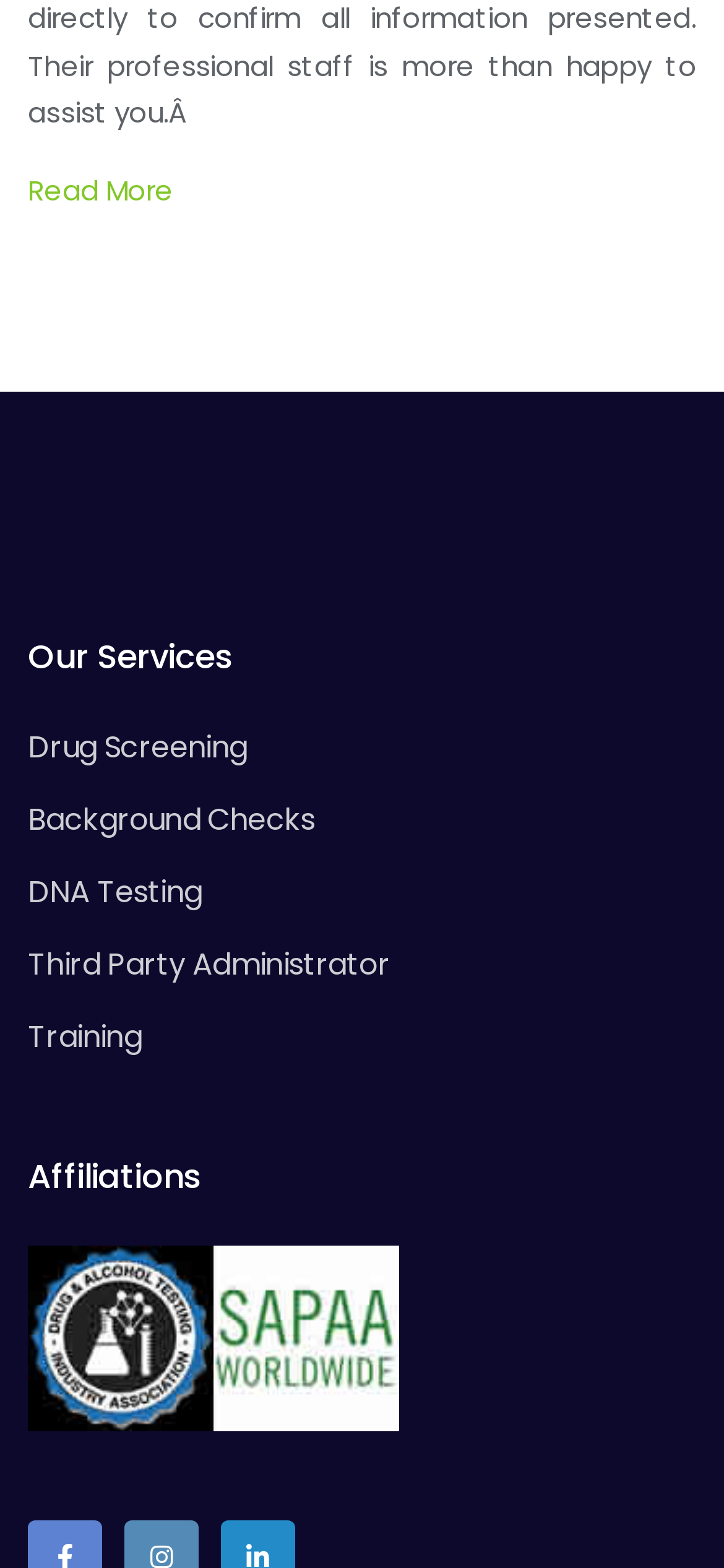Provide the bounding box coordinates of the HTML element described by the text: "Drug Screening". The coordinates should be in the format [left, top, right, bottom] with values between 0 and 1.

[0.038, 0.463, 0.342, 0.49]